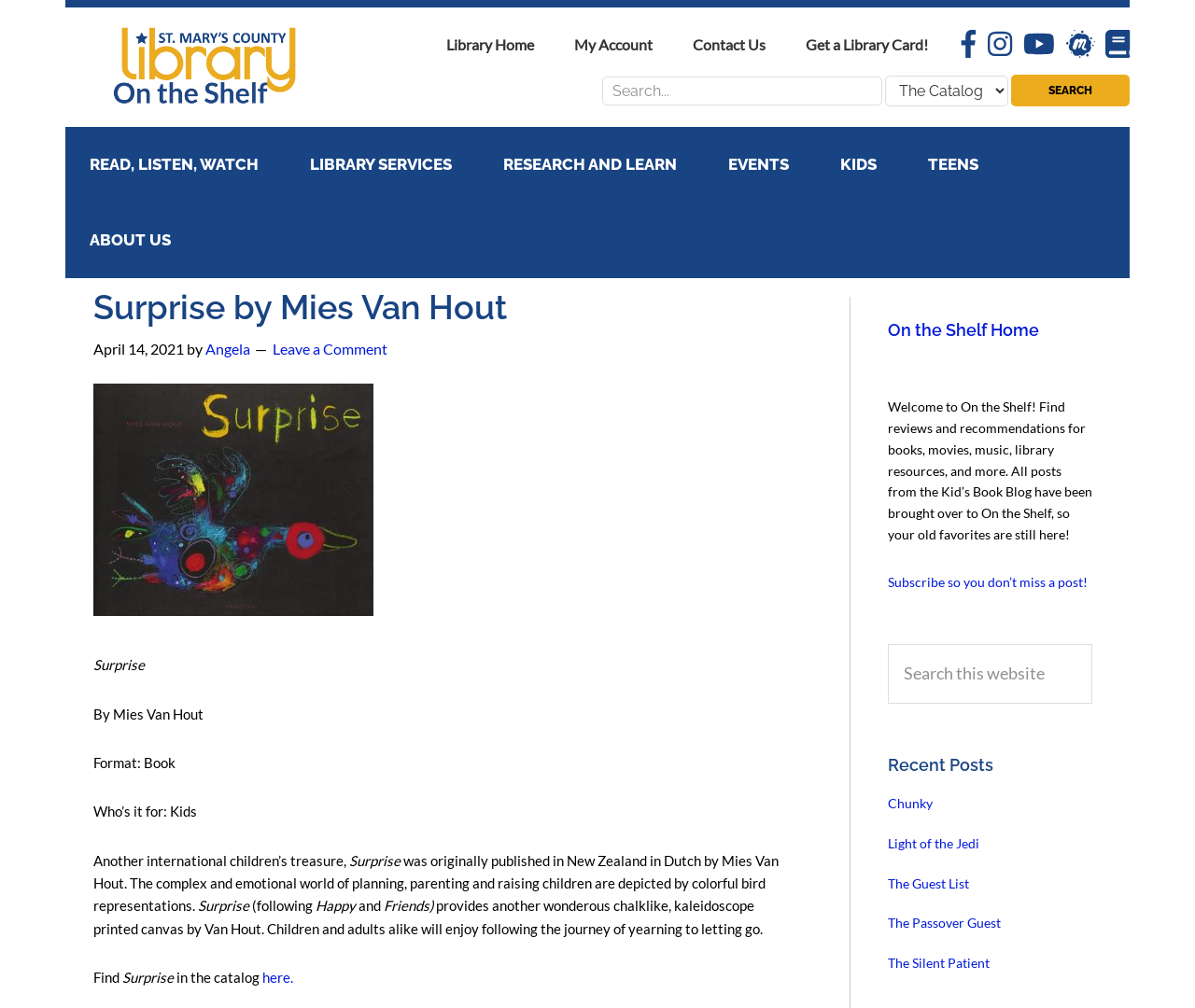What is the format of the book?
Please answer the question with a detailed and comprehensive explanation.

The format of the book can be found in the text 'Format: Book' which is located below the title and author of the book.